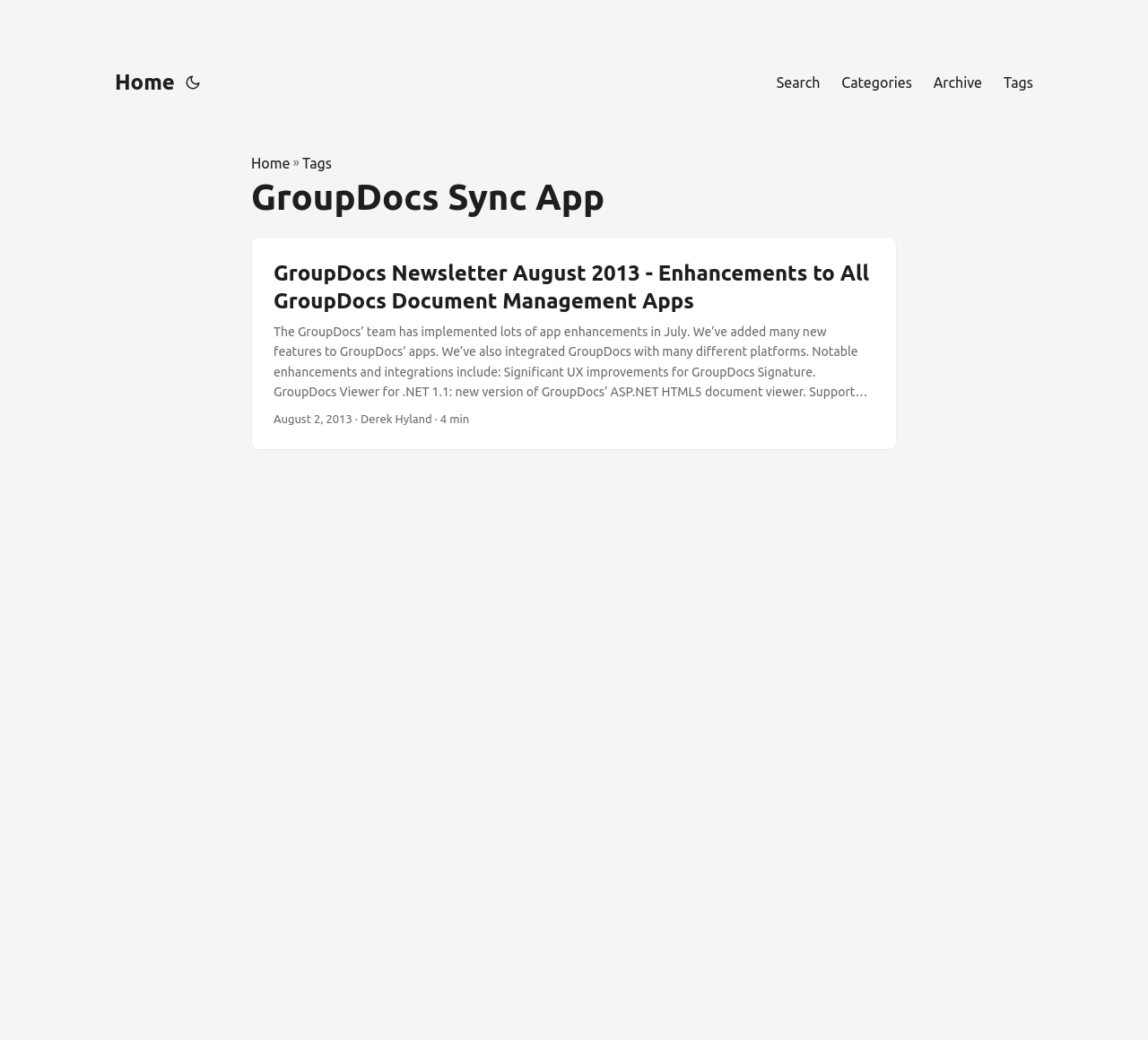What is the title of the article?
Respond with a short answer, either a single word or a phrase, based on the image.

GroupDocs Newsletter August 2013